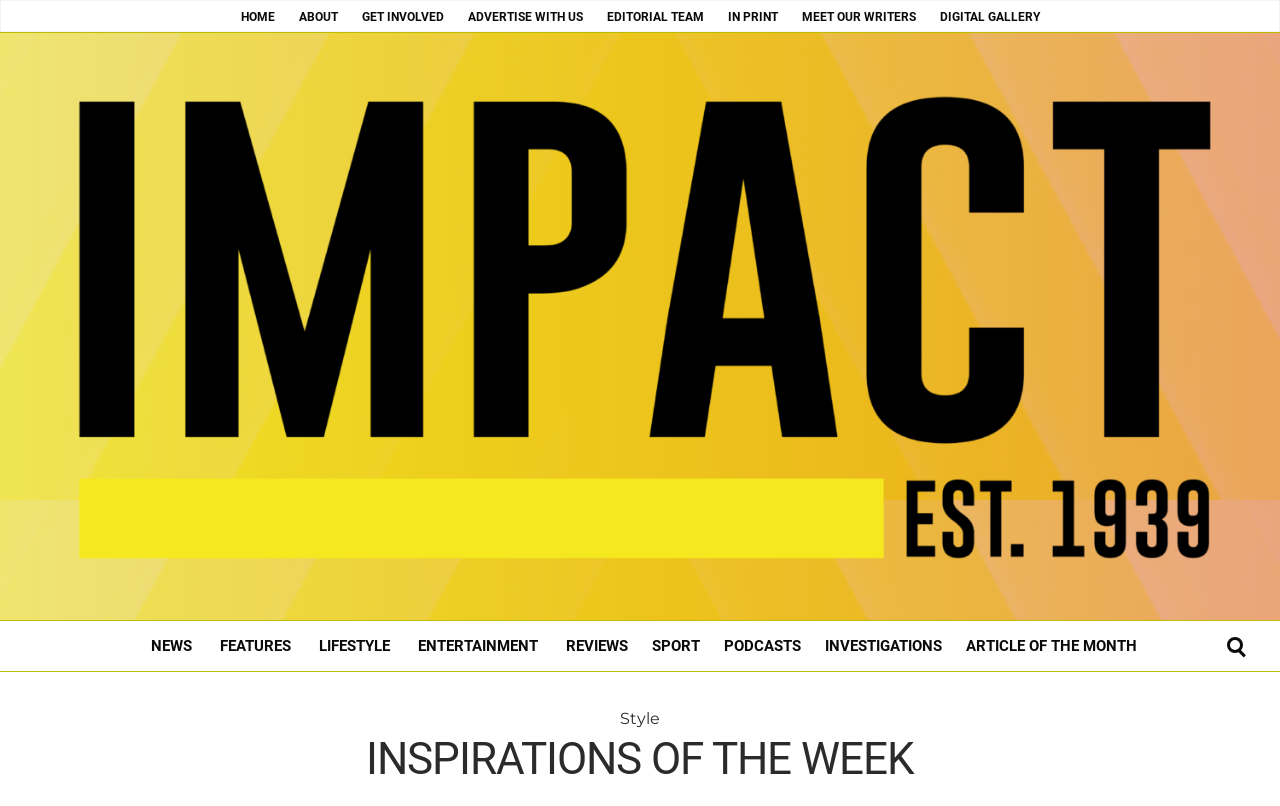Highlight the bounding box of the UI element that corresponds to this description: "Home".

[0.188, 0.012, 0.214, 0.03]